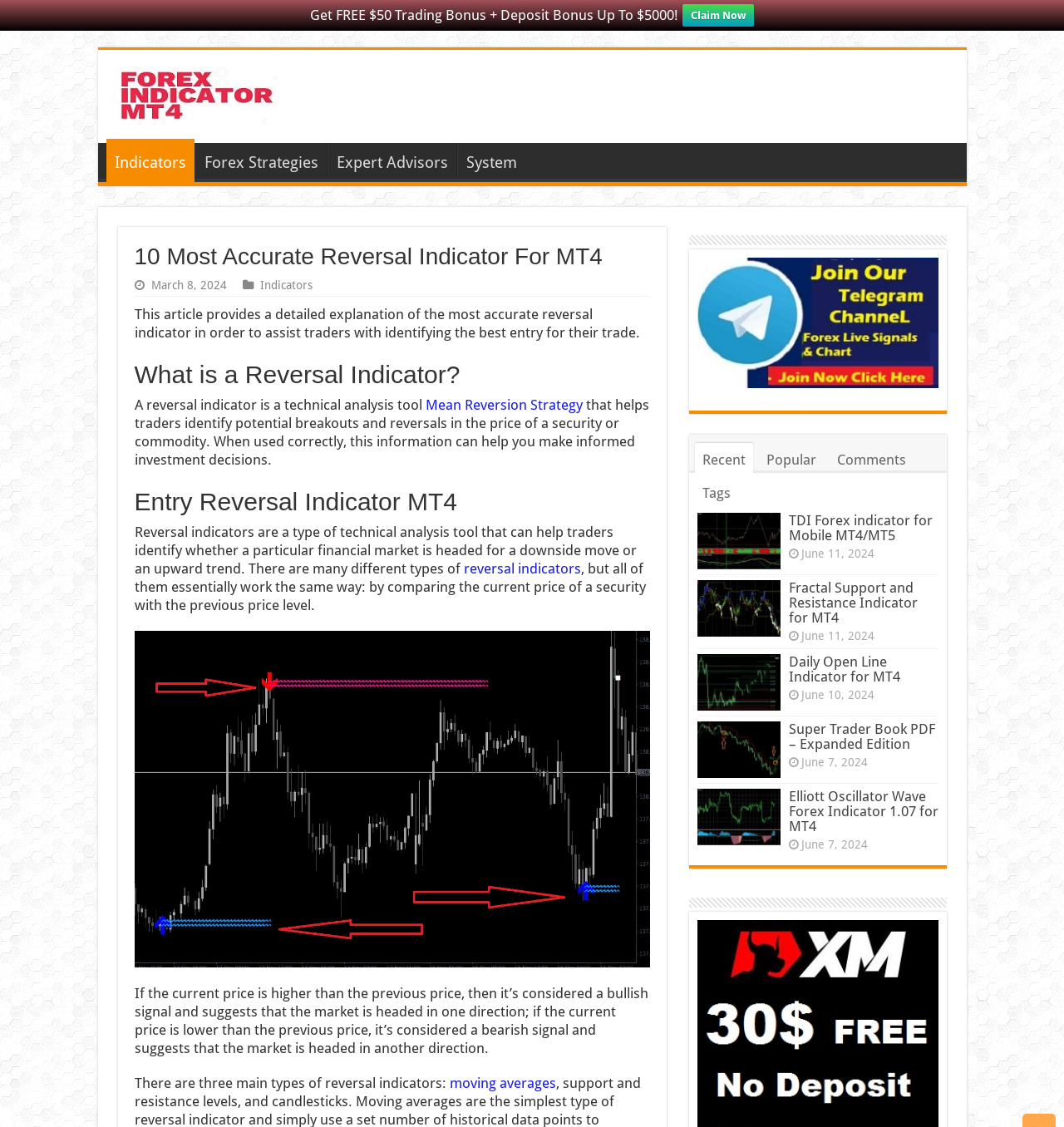Please indicate the bounding box coordinates for the clickable area to complete the following task: "Claim the free trading bonus". The coordinates should be specified as four float numbers between 0 and 1, i.e., [left, top, right, bottom].

[0.641, 0.004, 0.709, 0.024]